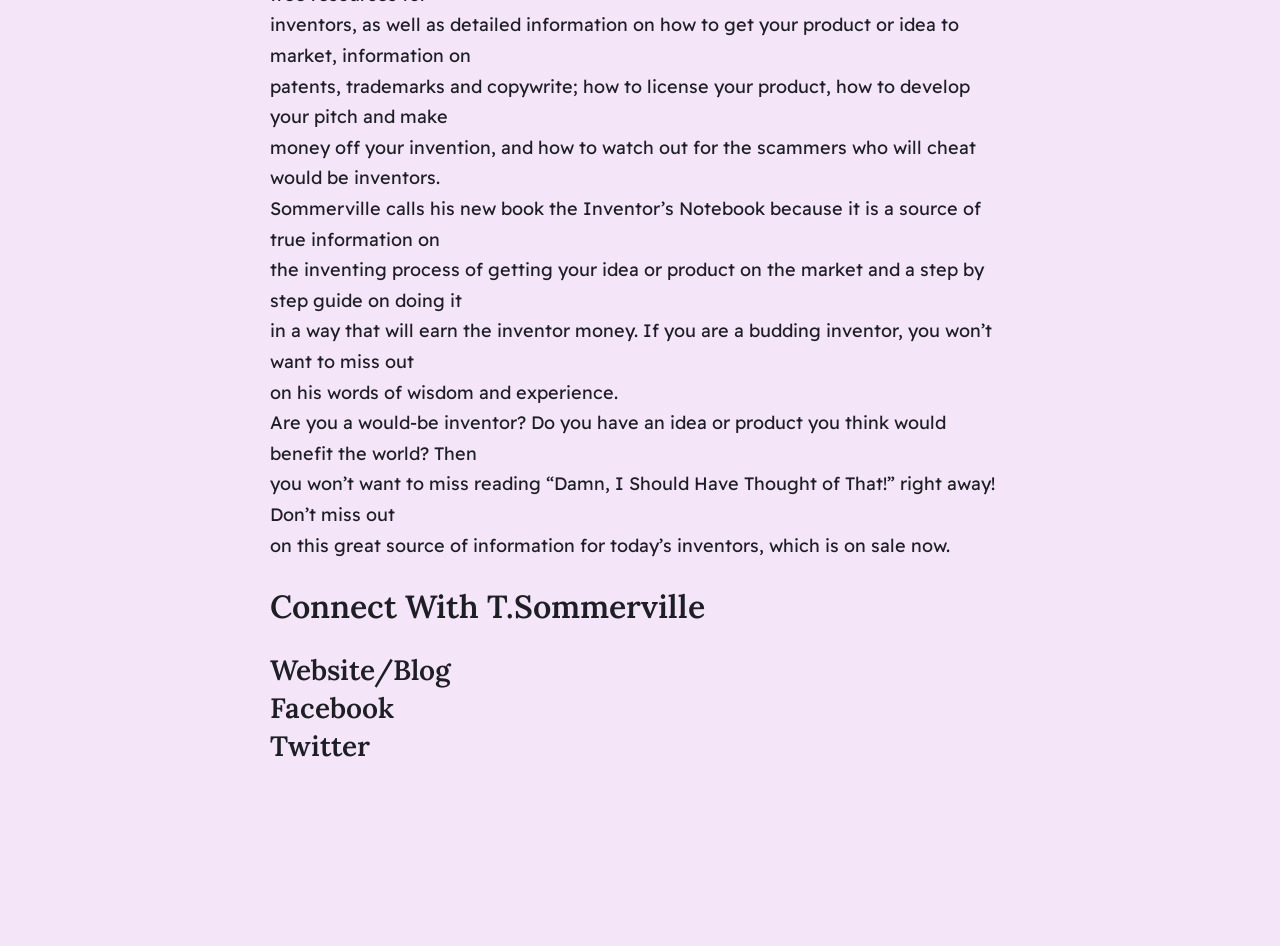What is the name of the author?
Could you please answer the question thoroughly and with as much detail as possible?

The name of the author is T.Sommerville, which is mentioned in the heading 'Connect With T.Sommerville'.